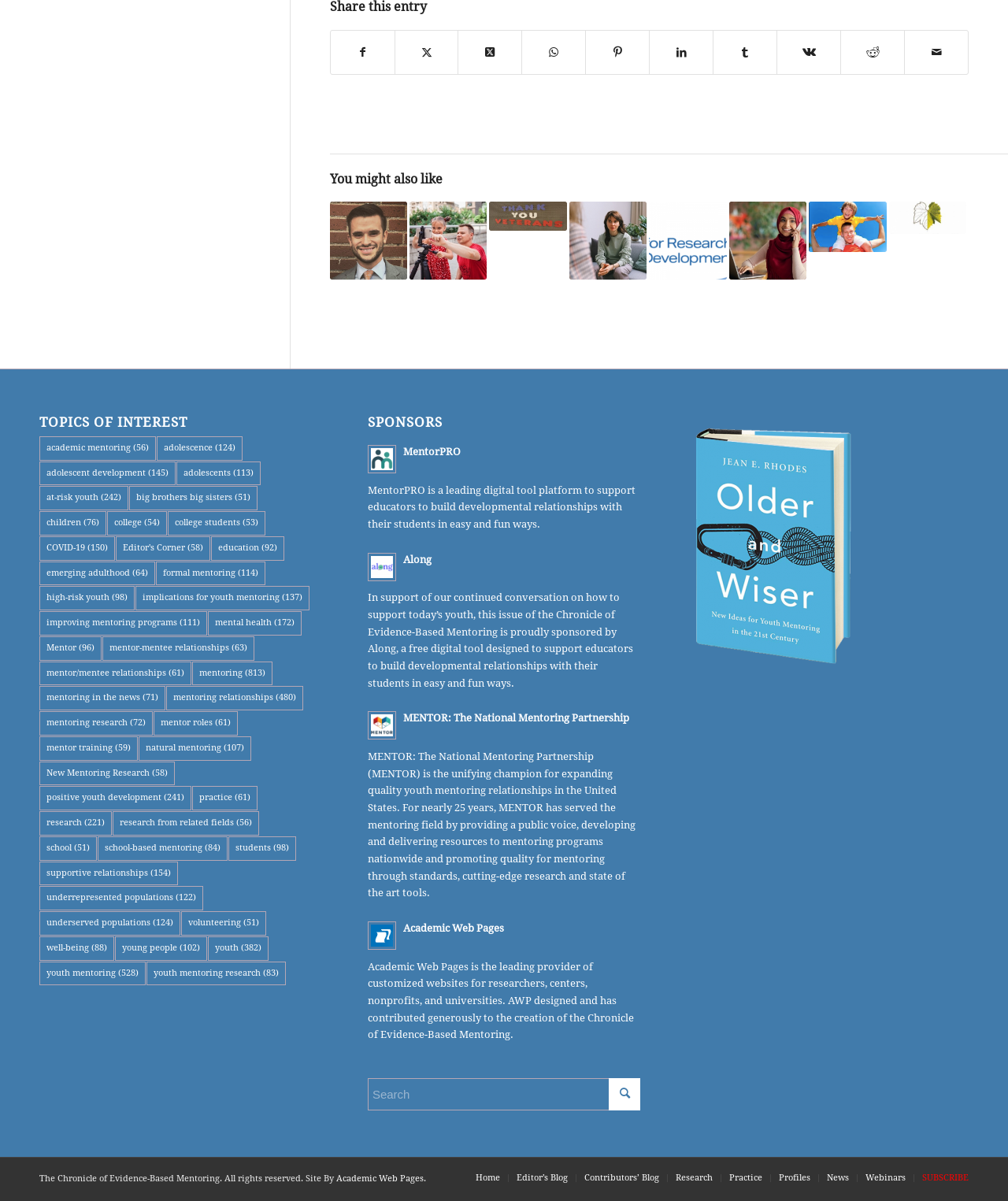What is the format of the links under 'TOPICS OF INTEREST'? Examine the screenshot and reply using just one word or a brief phrase.

Topic name (number of items)